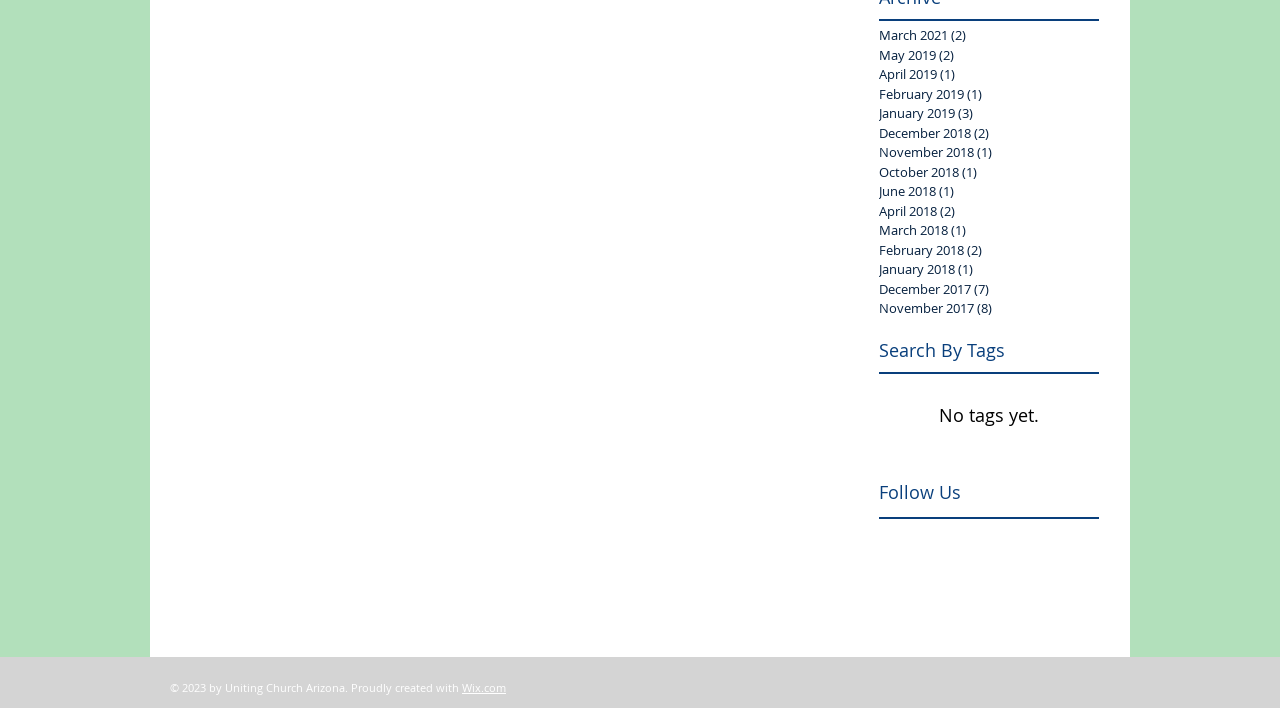Please locate the bounding box coordinates of the element's region that needs to be clicked to follow the instruction: "View March 2021 posts". The bounding box coordinates should be provided as four float numbers between 0 and 1, i.e., [left, top, right, bottom].

[0.687, 0.037, 0.851, 0.065]